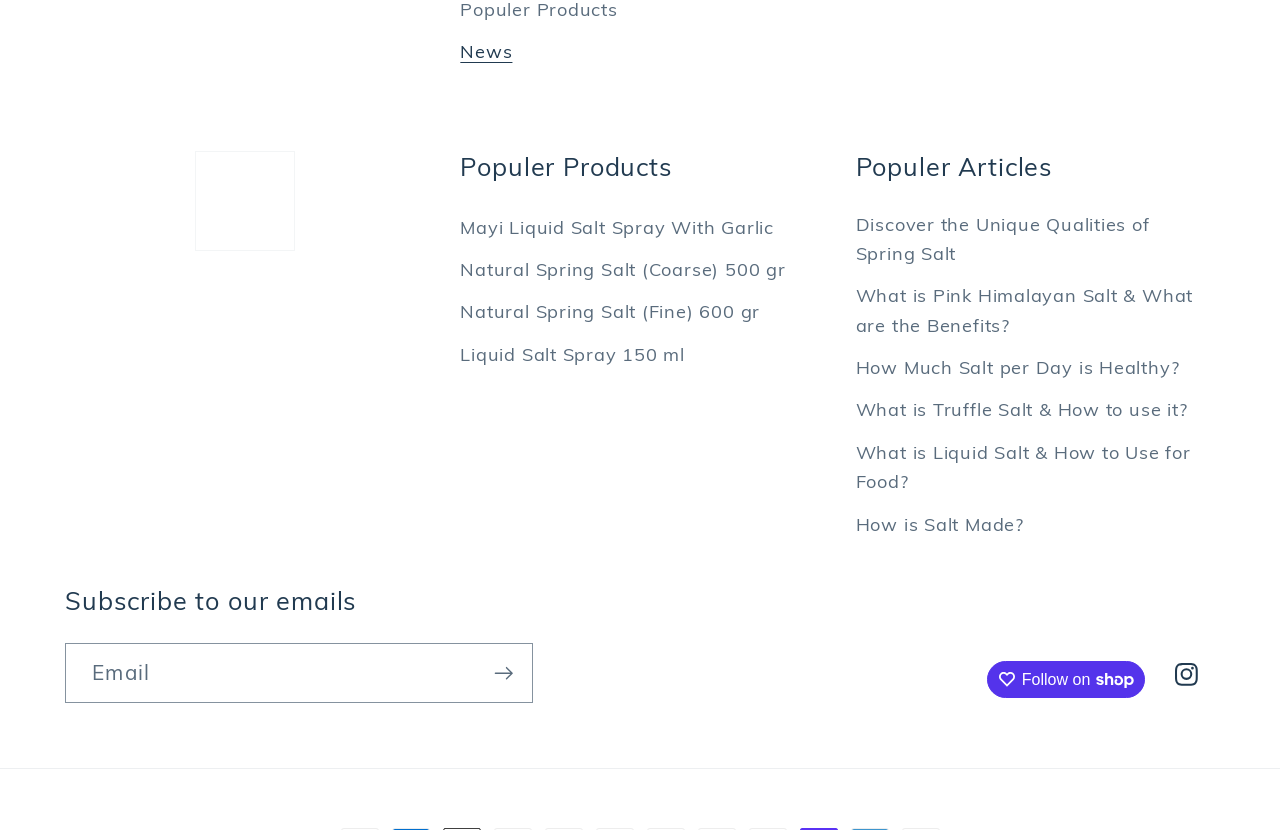Determine the bounding box coordinates for the region that must be clicked to execute the following instruction: "Follow on Shop".

[0.771, 0.796, 0.894, 0.841]